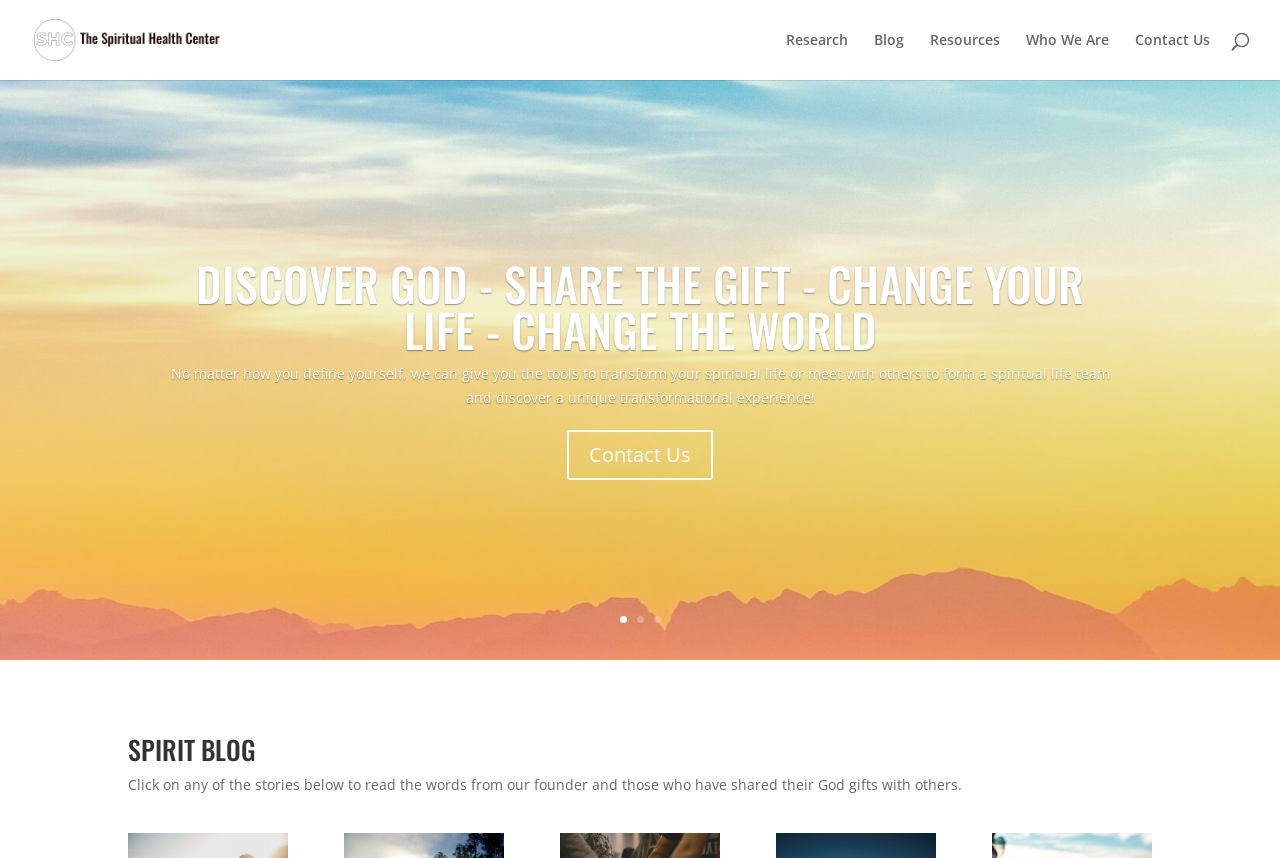Could you please study the image and provide a detailed answer to the question:
What is the title of the blog section?

The blog section is clearly labeled with the heading 'SPIRIT BLOG', which is located near the bottom of the webpage.